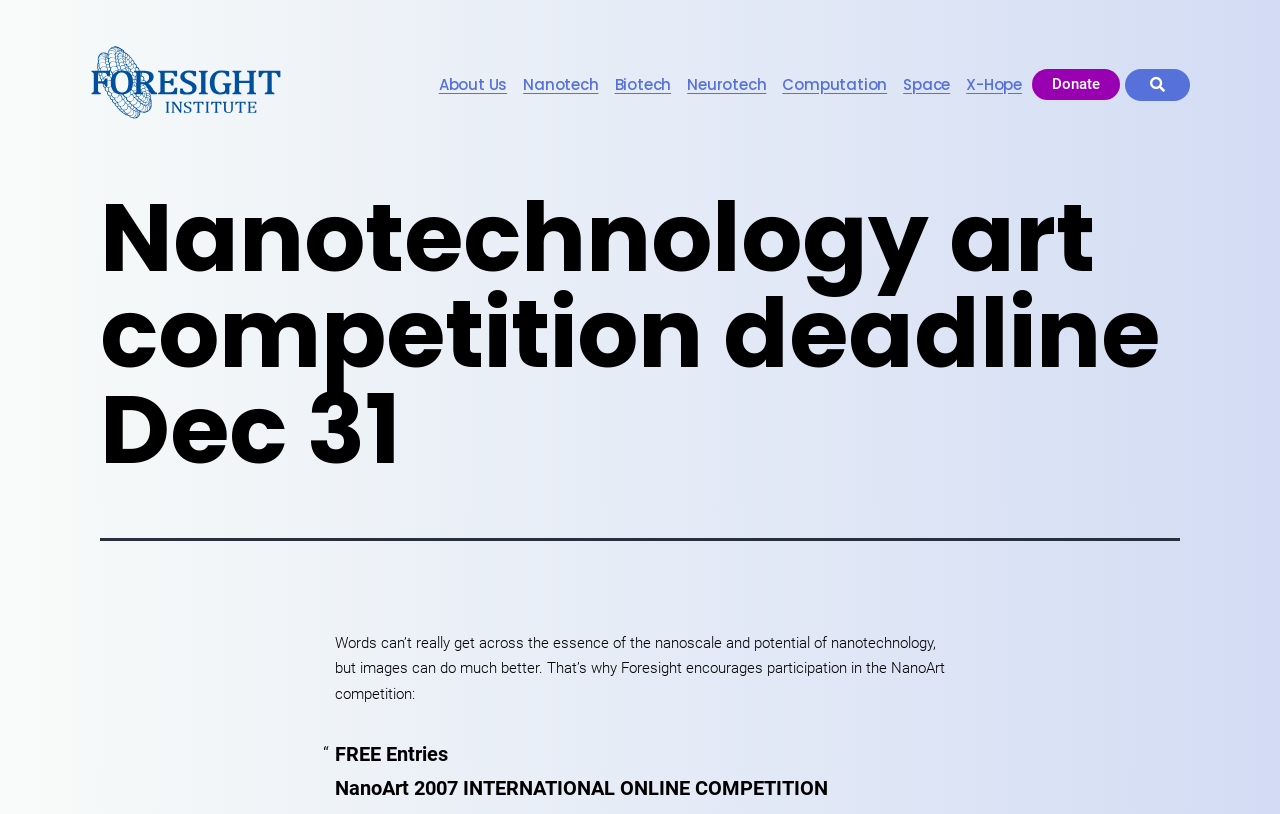Identify the main title of the webpage and generate its text content.

Nanotechnology art competition deadline Dec 31